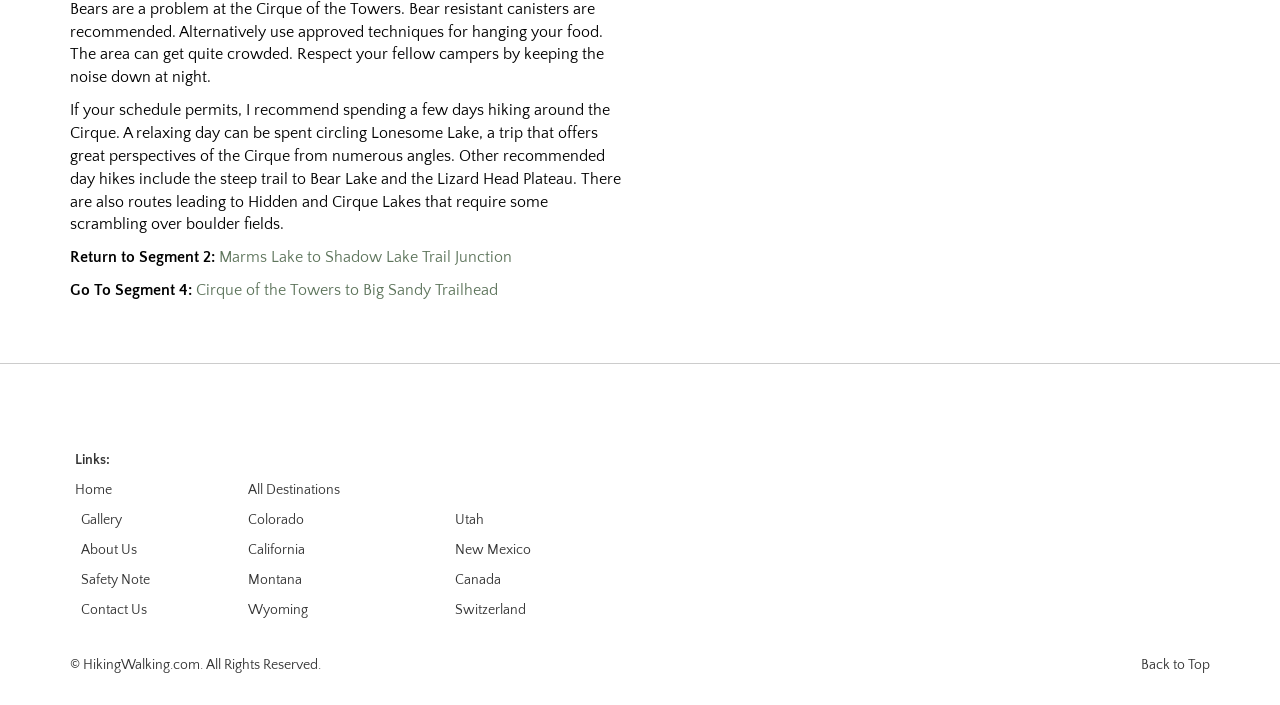What is recommended for a relaxing day?
Please provide a detailed and comprehensive answer to the question.

The webpage suggests that a relaxing day can be spent circling Lonesome Lake, which offers great perspectives of the Cirque from numerous angles.